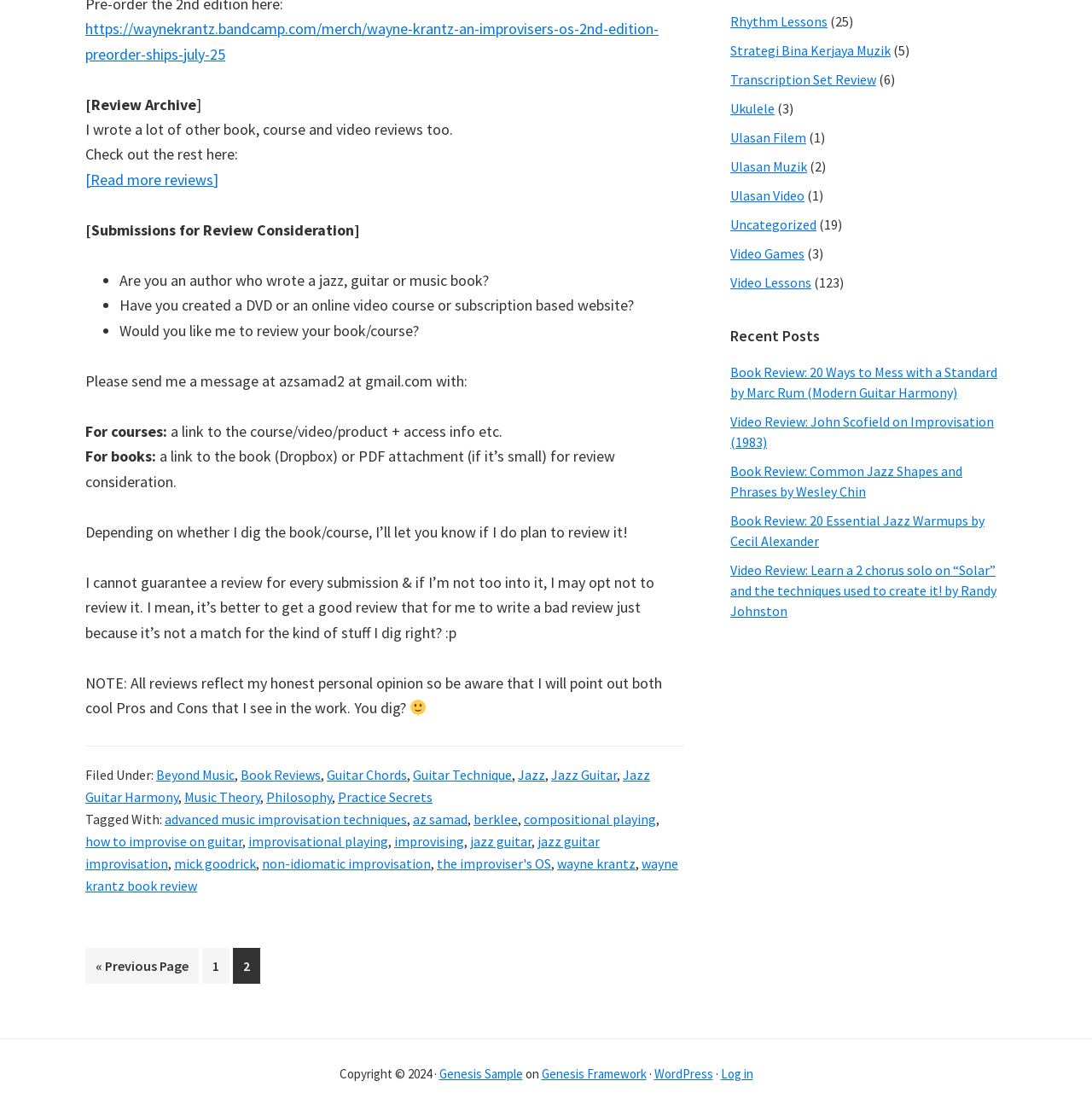Please specify the bounding box coordinates of the region to click in order to perform the following instruction: "Click the link to review Wayne Krantz's book".

[0.078, 0.017, 0.603, 0.057]